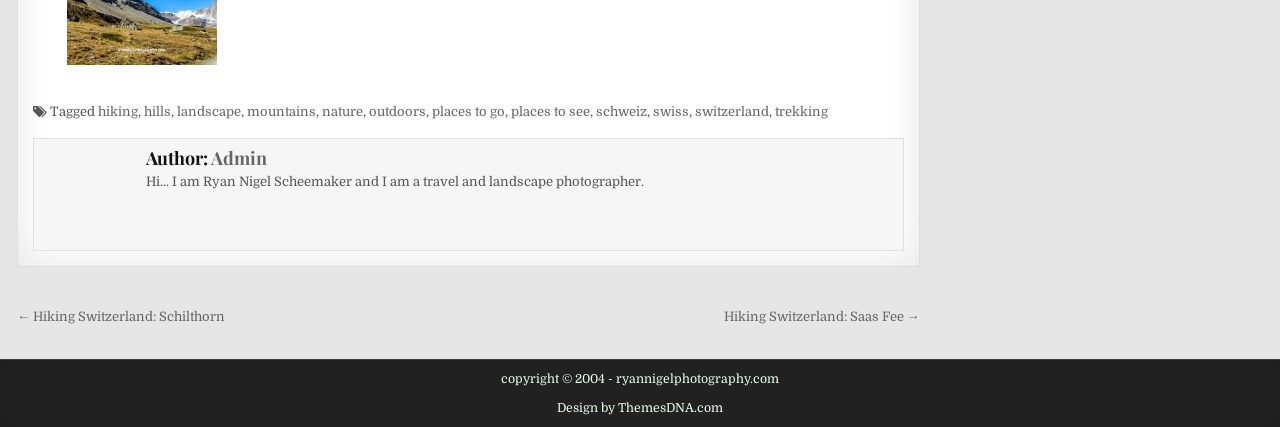Who designed the website?
Based on the screenshot, provide a one-word or short-phrase response.

ThemesDNA.com